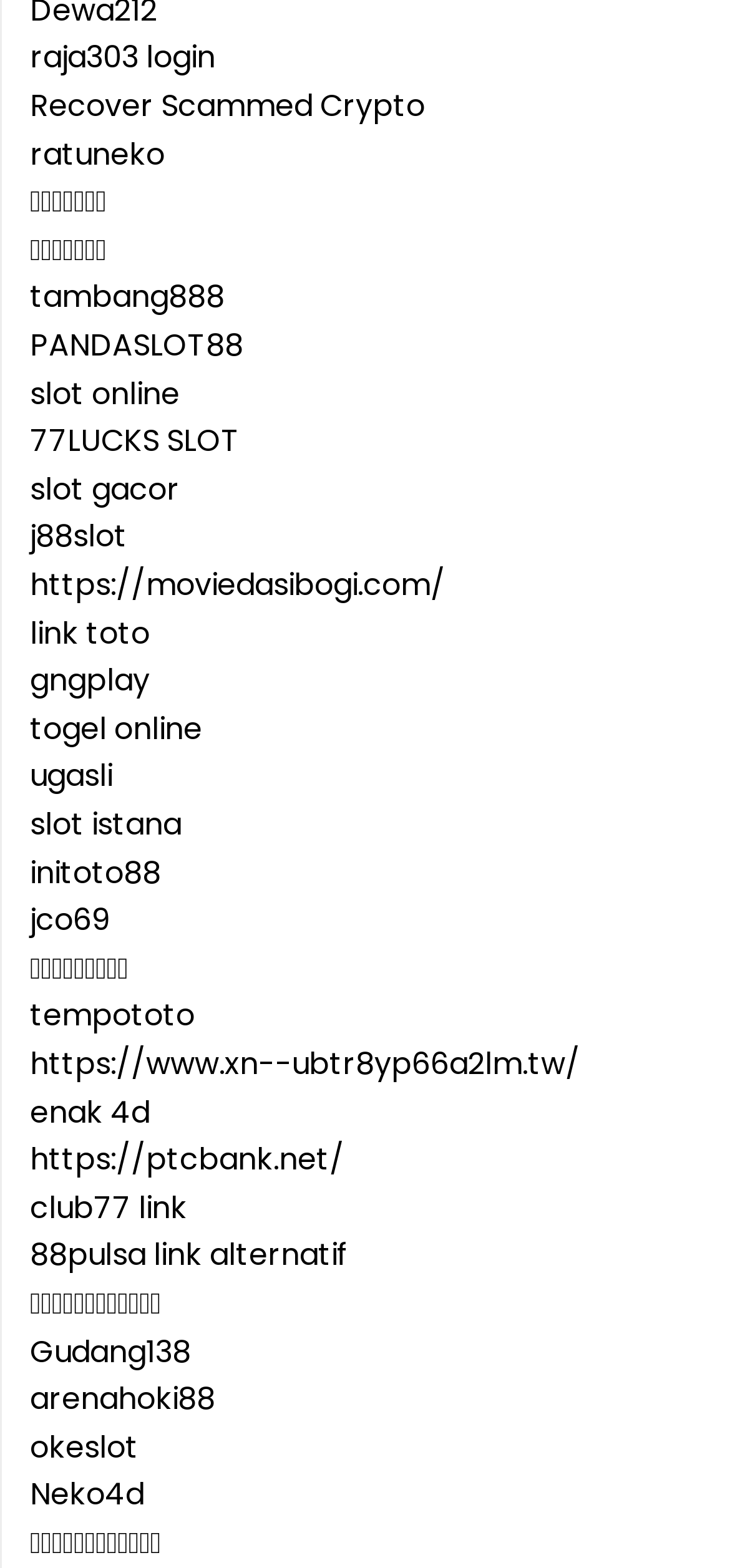Identify the bounding box coordinates of the section that should be clicked to achieve the task described: "Click on 'raja303 login'".

[0.041, 0.023, 0.295, 0.051]